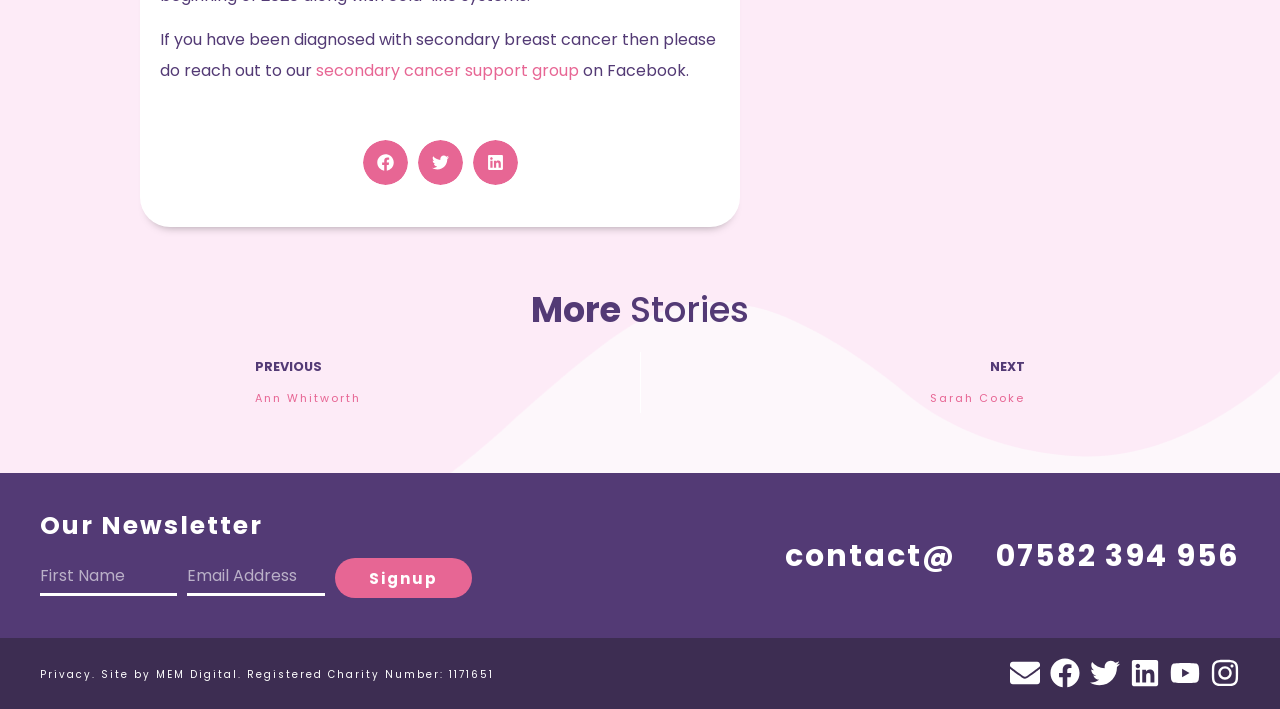What is the purpose of the textbox?
Please describe in detail the information shown in the image to answer the question.

The textbox is used to input 'First Name' and 'Email Address' which are required fields, and is accompanied by a 'Signup' button, indicating that the purpose of the textbox is to signup for a newsletter.